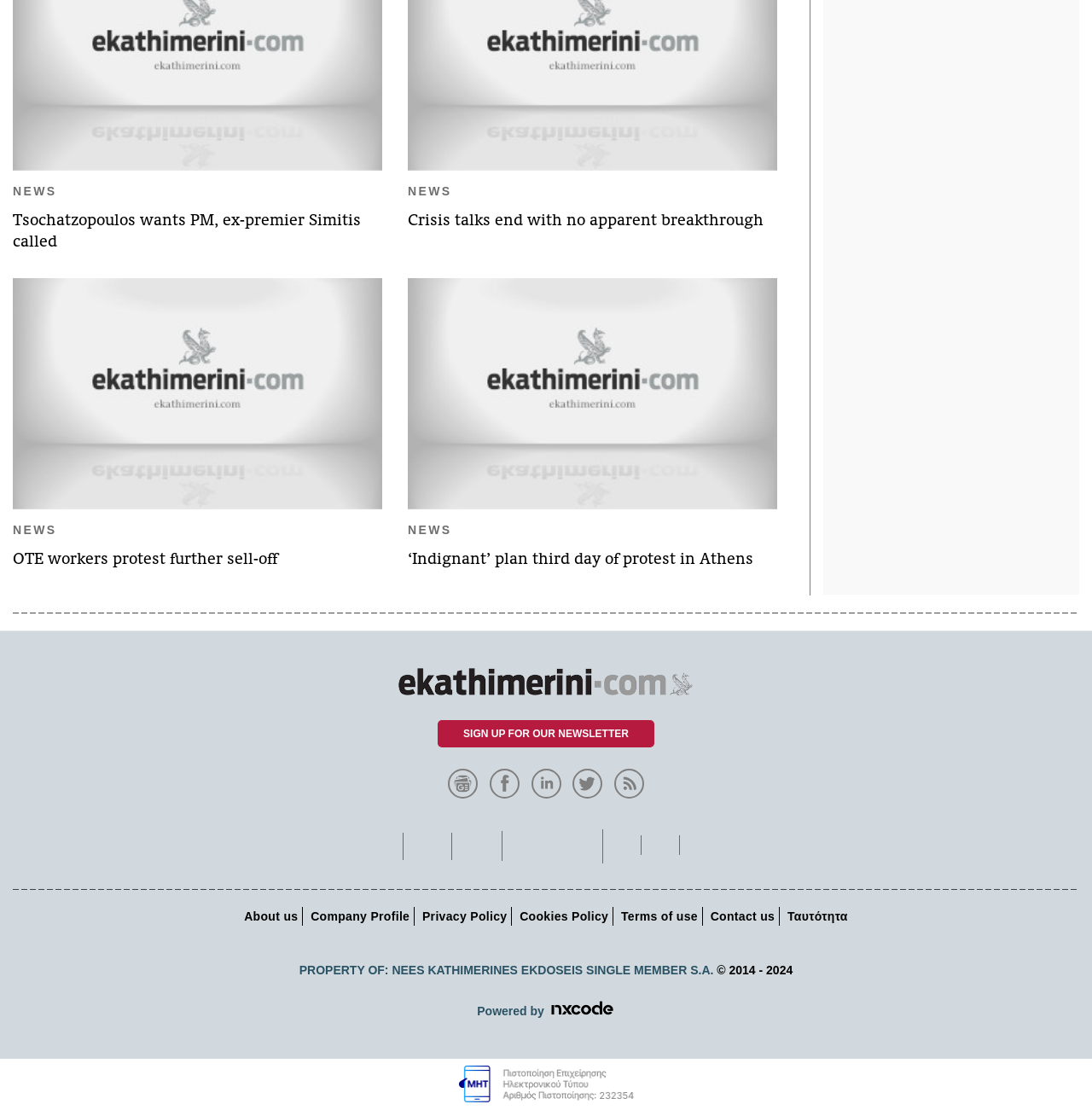Given the element description Company Profile, specify the bounding box coordinates of the corresponding UI element in the format (top-left x, top-left y, bottom-right x, bottom-right y). All values must be between 0 and 1.

[0.281, 0.815, 0.379, 0.835]